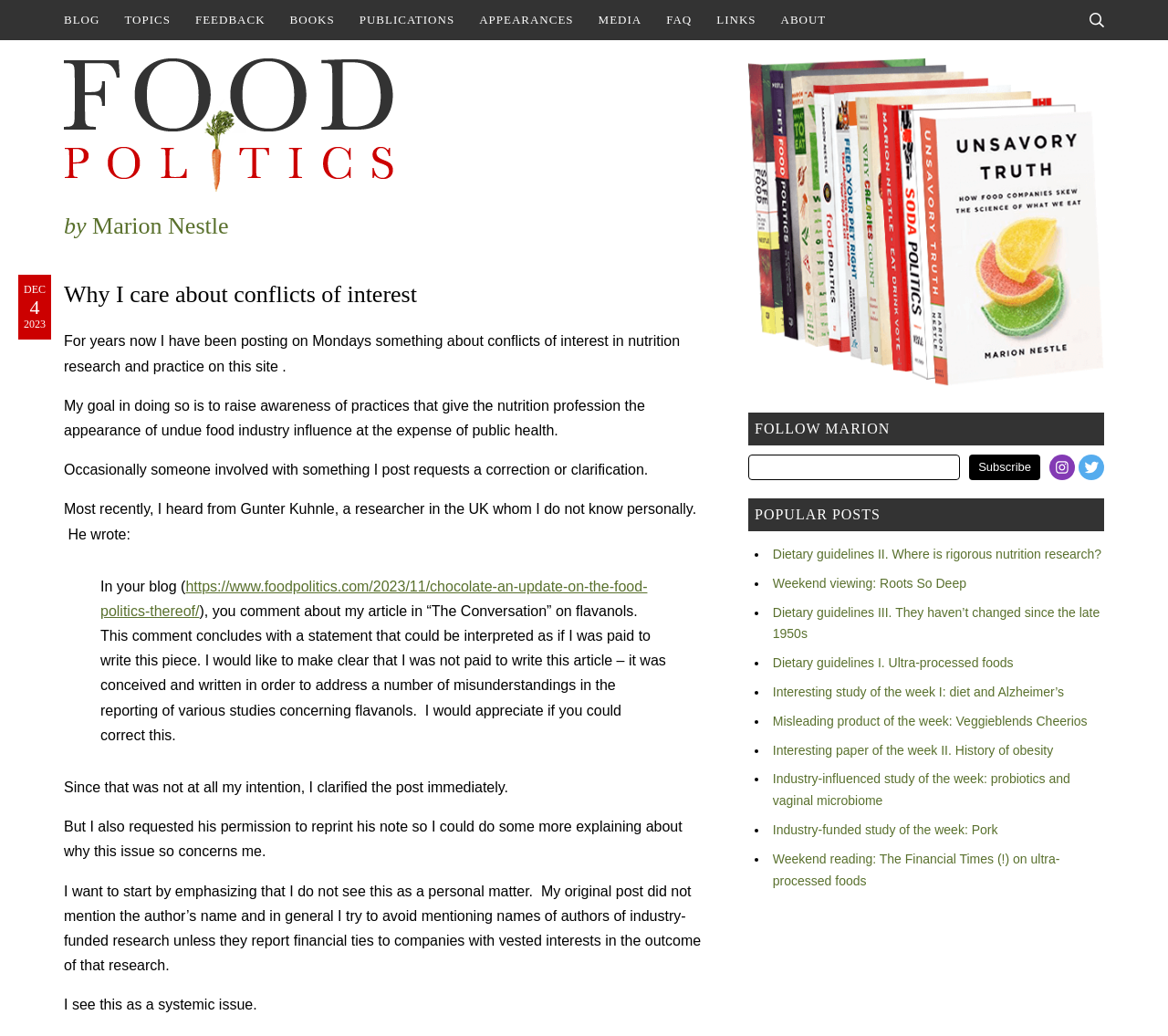Please identify the bounding box coordinates of the clickable element to fulfill the following instruction: "Search for something". The coordinates should be four float numbers between 0 and 1, i.e., [left, top, right, bottom].

[0.925, 0.0, 0.953, 0.039]